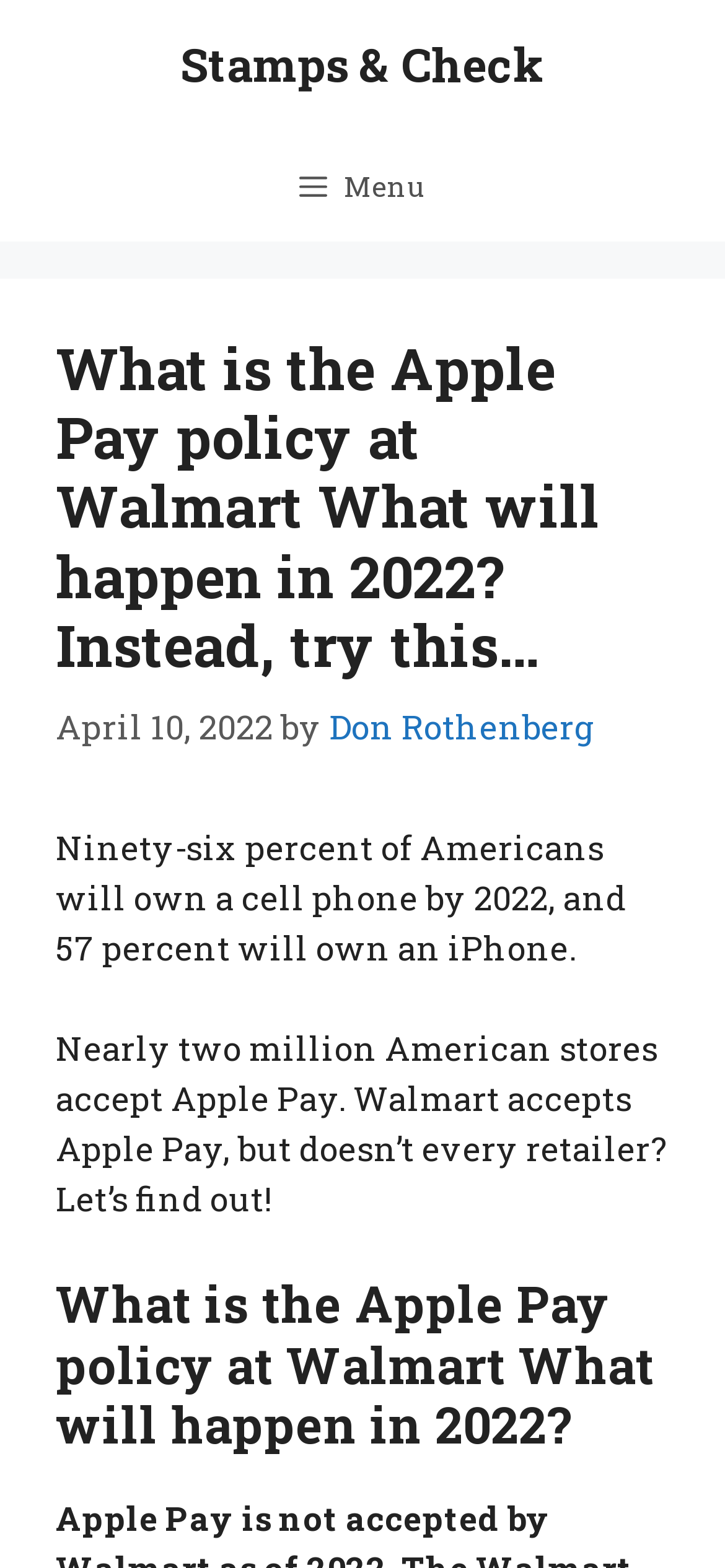Find the primary header on the webpage and provide its text.

What is the Apple Pay policy at Walmart What will happen in 2022? Instead, try this…